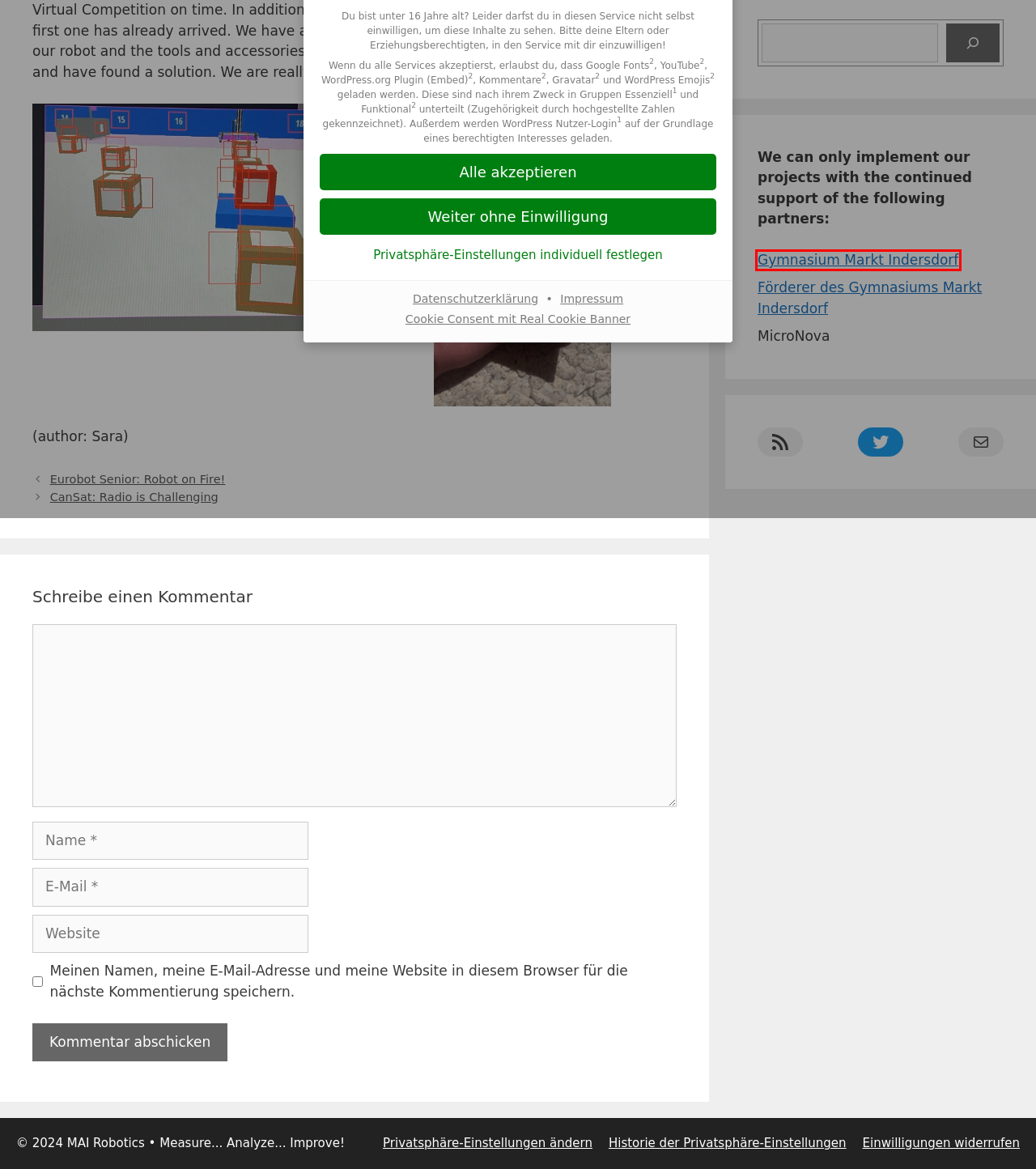Analyze the given webpage screenshot and identify the UI element within the red bounding box. Select the webpage description that best matches what you expect the new webpage to look like after clicking the element. Here are the candidates:
A. CanSat: Radio is Challenging – MAI Robotics
B. MAI Robotics
C. Eurobot Senior: Robot on Fire! – MAI Robotics
D. MAI Cup – MAI Robotics
E. CanSat 2023/2024 – MAI Robotics
F. Förderer des Gymnasiums Markt Indersdorf e.V. - FGMI e.V.
G. Gymnasium Markt Indersdorf
H. Real Cookie Banner: DSGVO & ePrivacy Cookie Consent

G